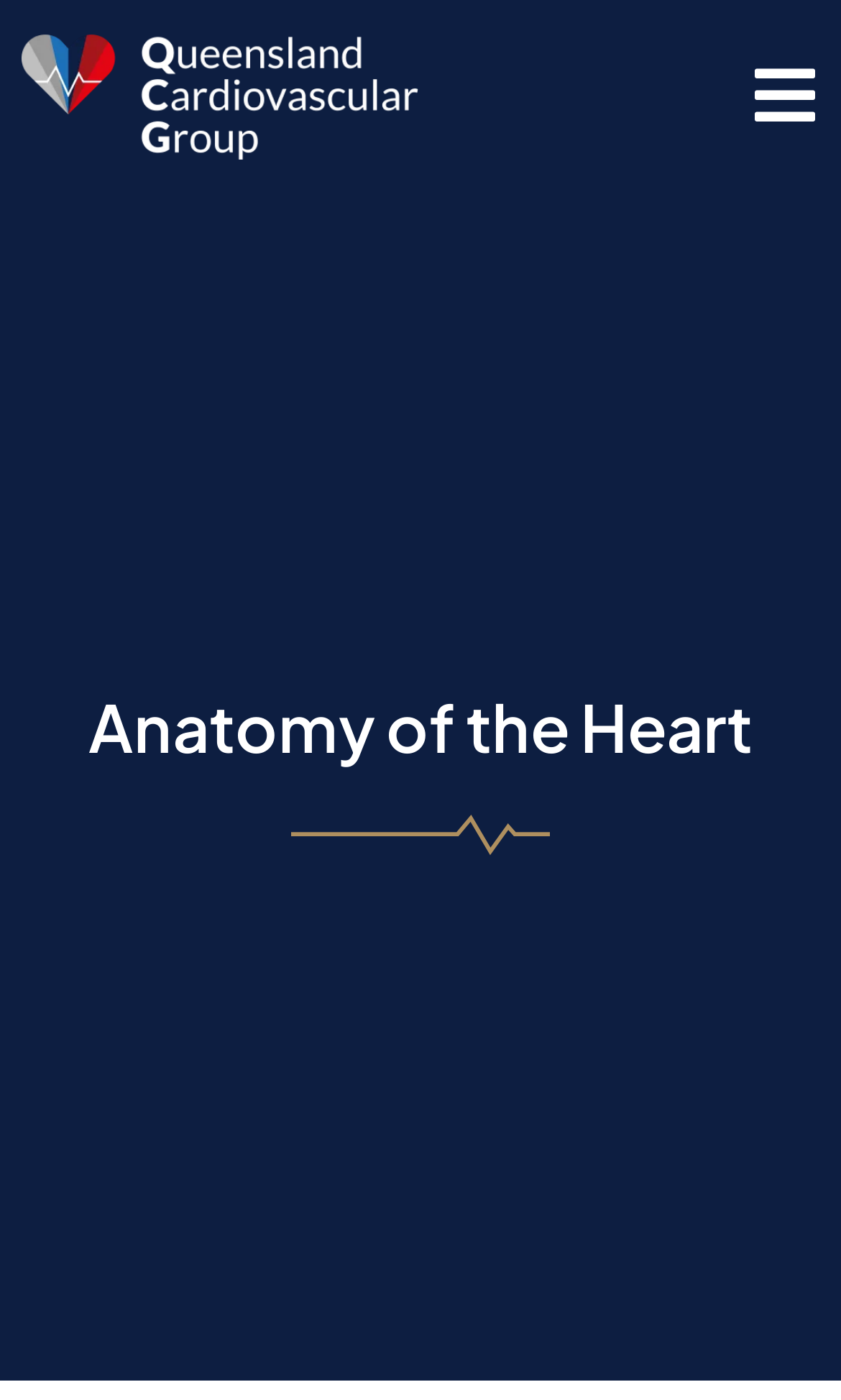Identify and provide the title of the webpage.

Anatomy of the Heart